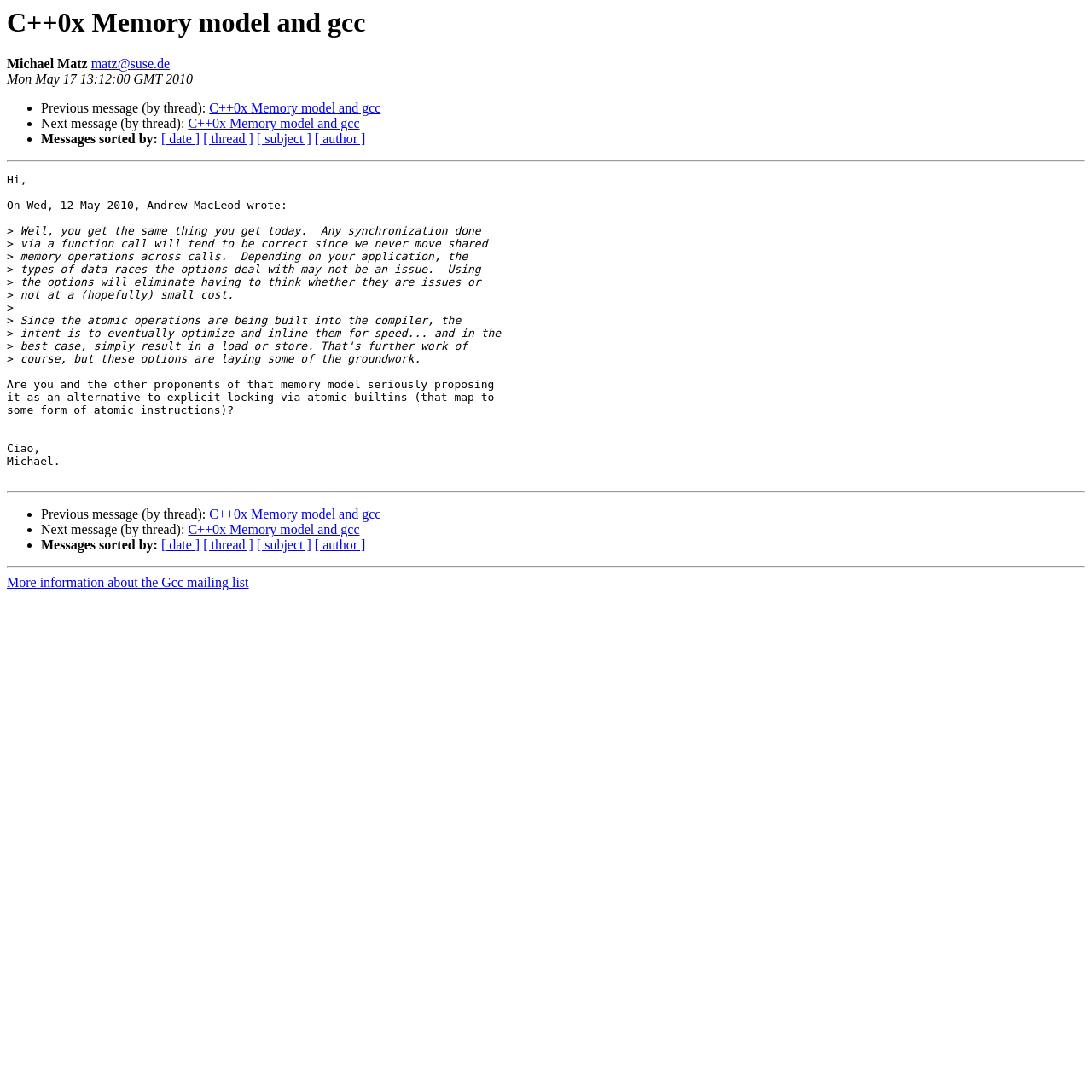Please find the main title text of this webpage.

C++0x Memory model and gcc